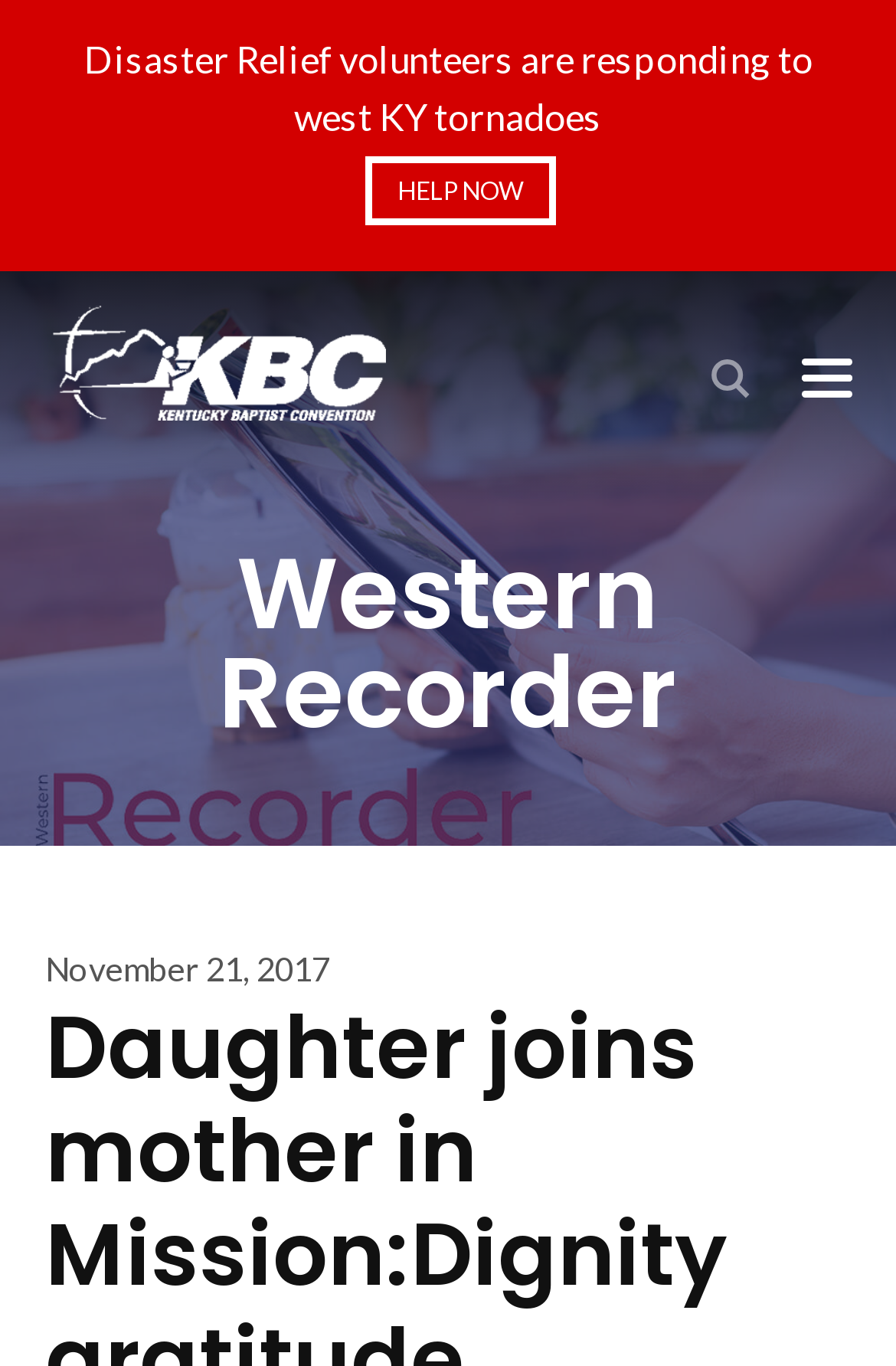Reply to the question with a brief word or phrase: What is the purpose of the 'HELP NOW' link?

Disaster Relief